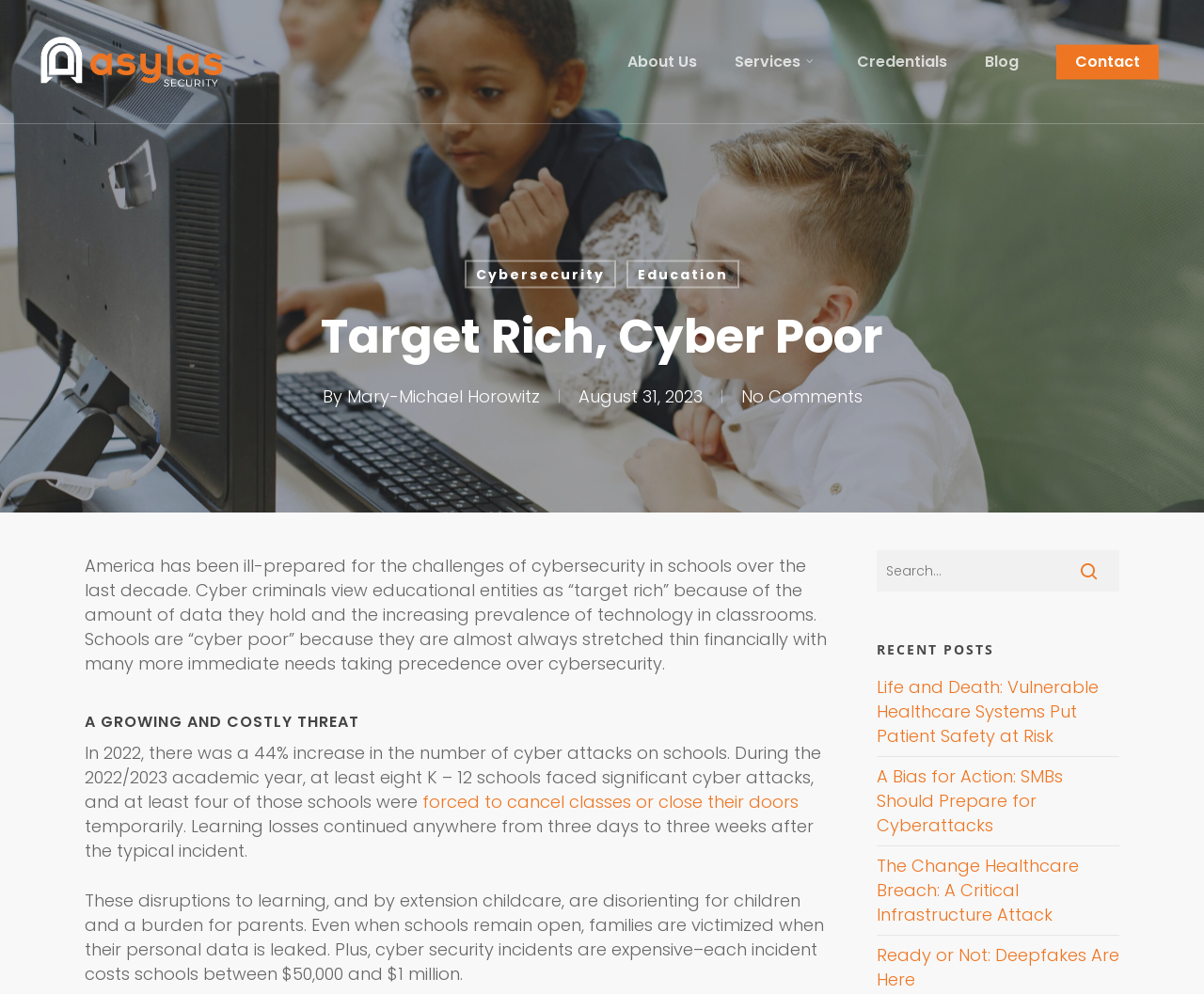What is the category of the recent posts section?
Provide a comprehensive and detailed answer to the question.

The recent posts section is located at the bottom of the webpage and contains links to various articles. The titles of these articles, such as 'Life and Death: Vulnerable Healthcare Systems Put Patient Safety at Risk', suggest that they are blog posts related to cybersecurity and technology.